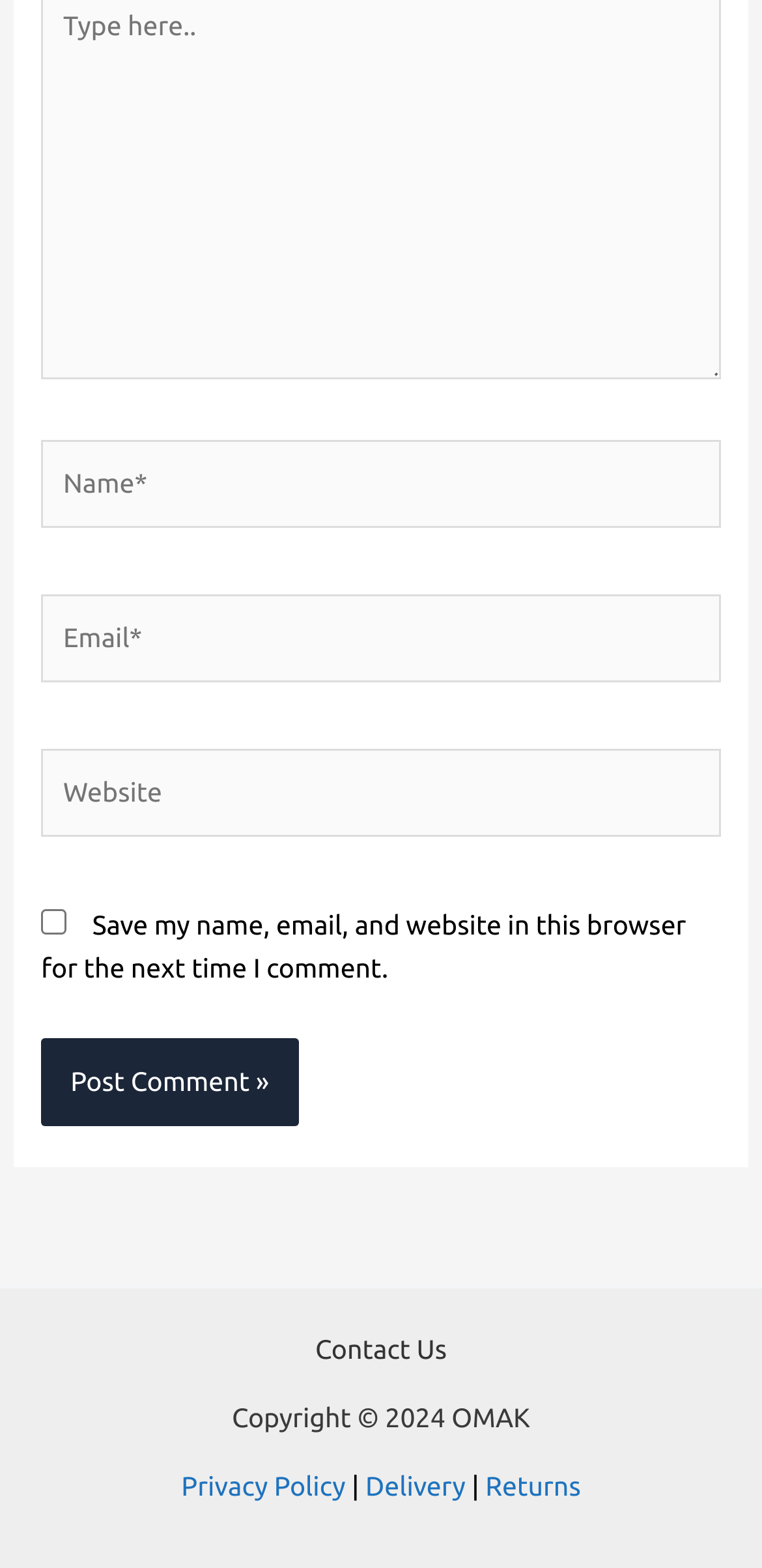Determine the bounding box coordinates for the clickable element required to fulfill the instruction: "Click on RV Rentals". Provide the coordinates as four float numbers between 0 and 1, i.e., [left, top, right, bottom].

None